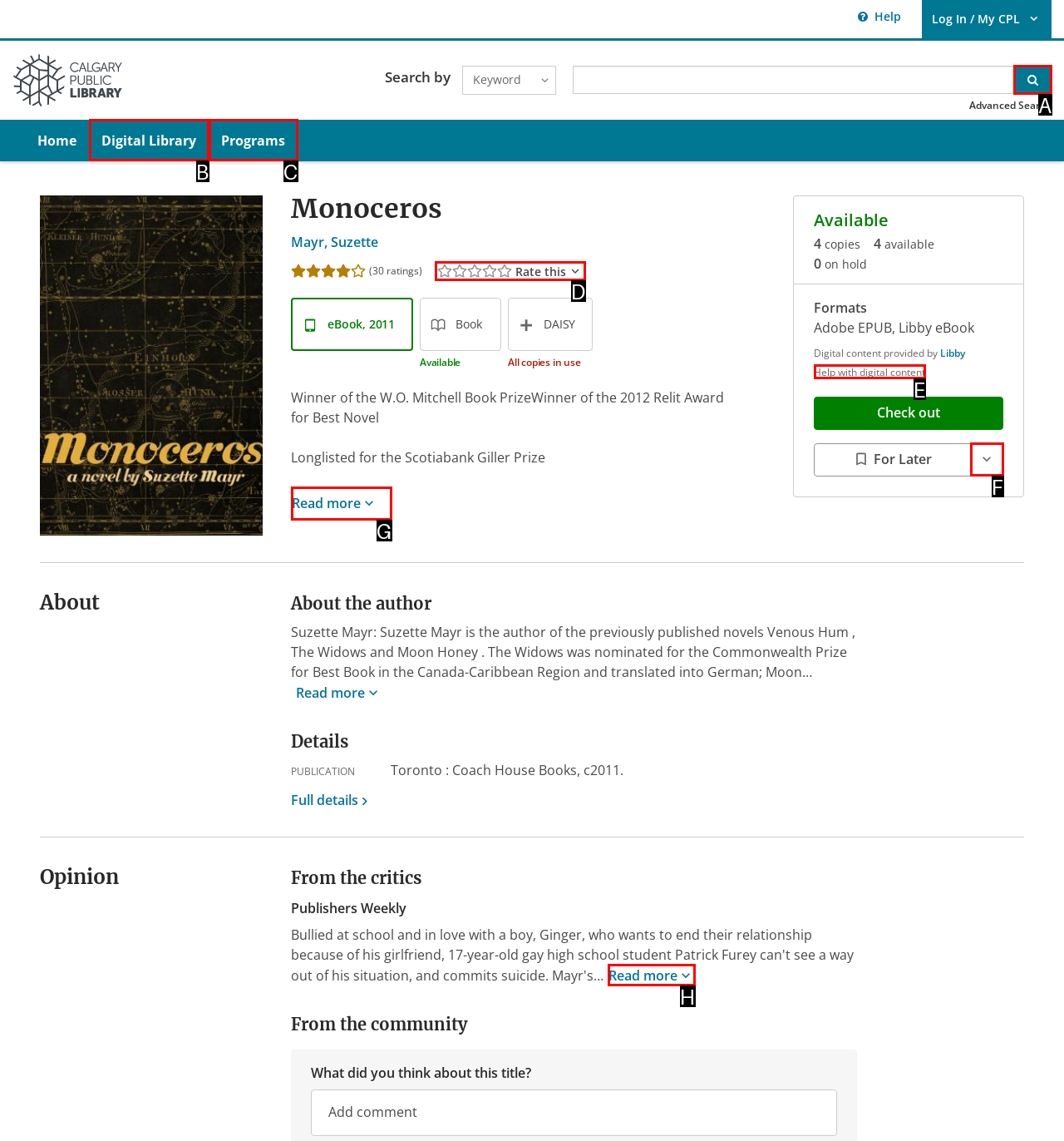Given the description: Digital Library, determine the corresponding lettered UI element.
Answer with the letter of the selected option.

B